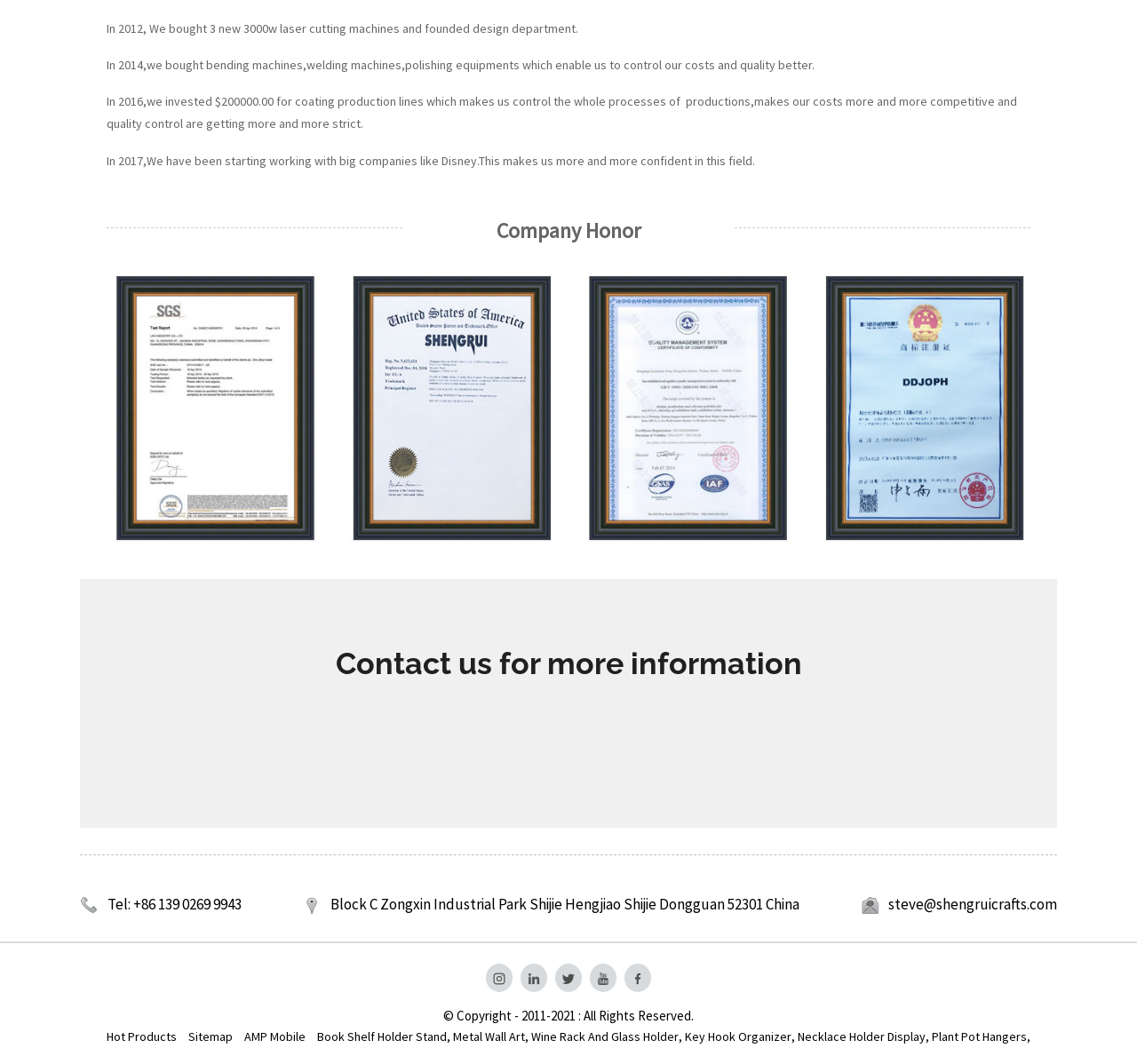Reply to the question with a brief word or phrase: What is the address of the company's industrial park?

Block C Zongxin Industrial Park